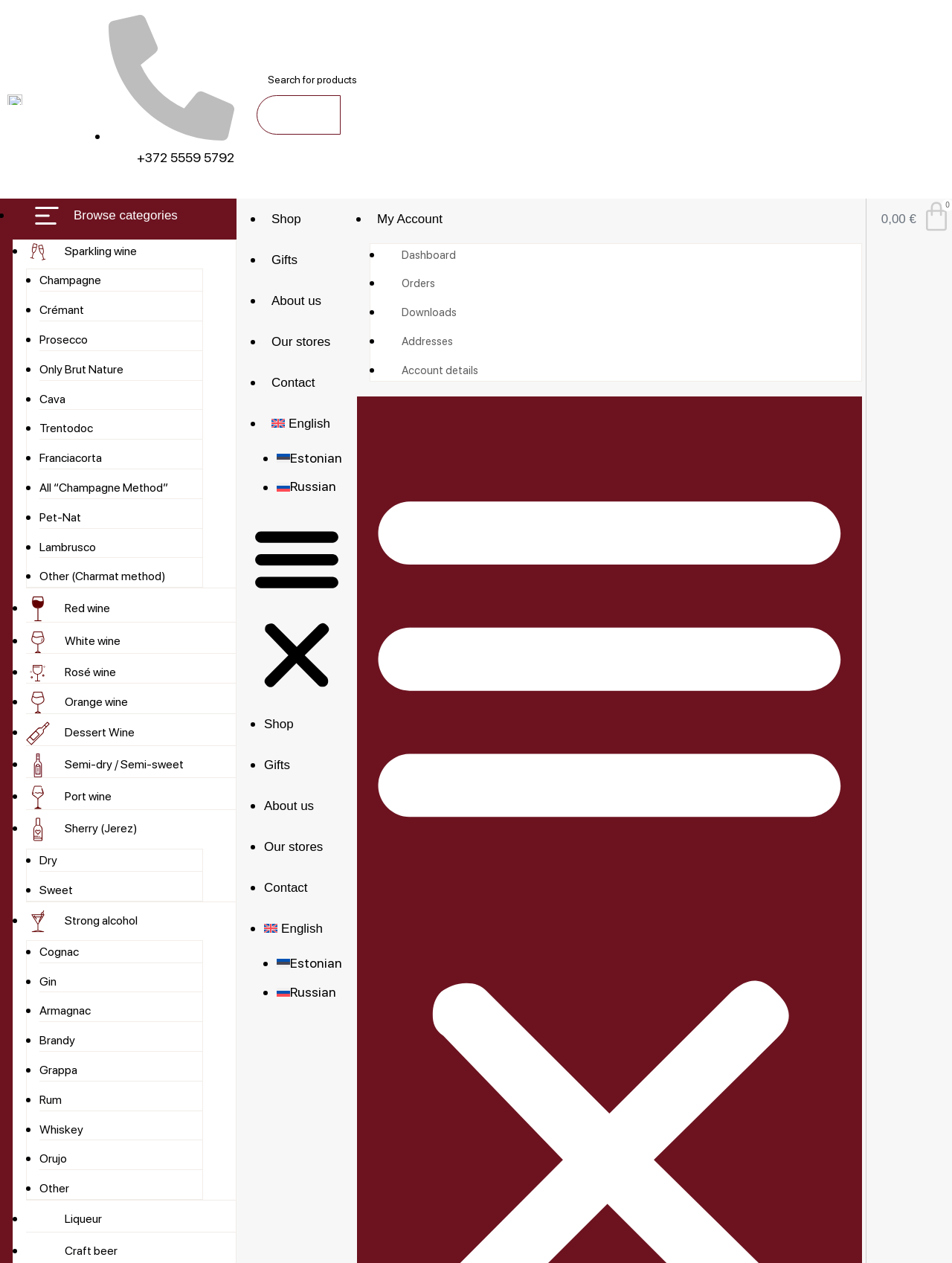Highlight the bounding box coordinates of the element that should be clicked to carry out the following instruction: "View Gifts". The coordinates must be given as four float numbers ranging from 0 to 1, i.e., [left, top, right, bottom].

[0.277, 0.2, 0.32, 0.211]